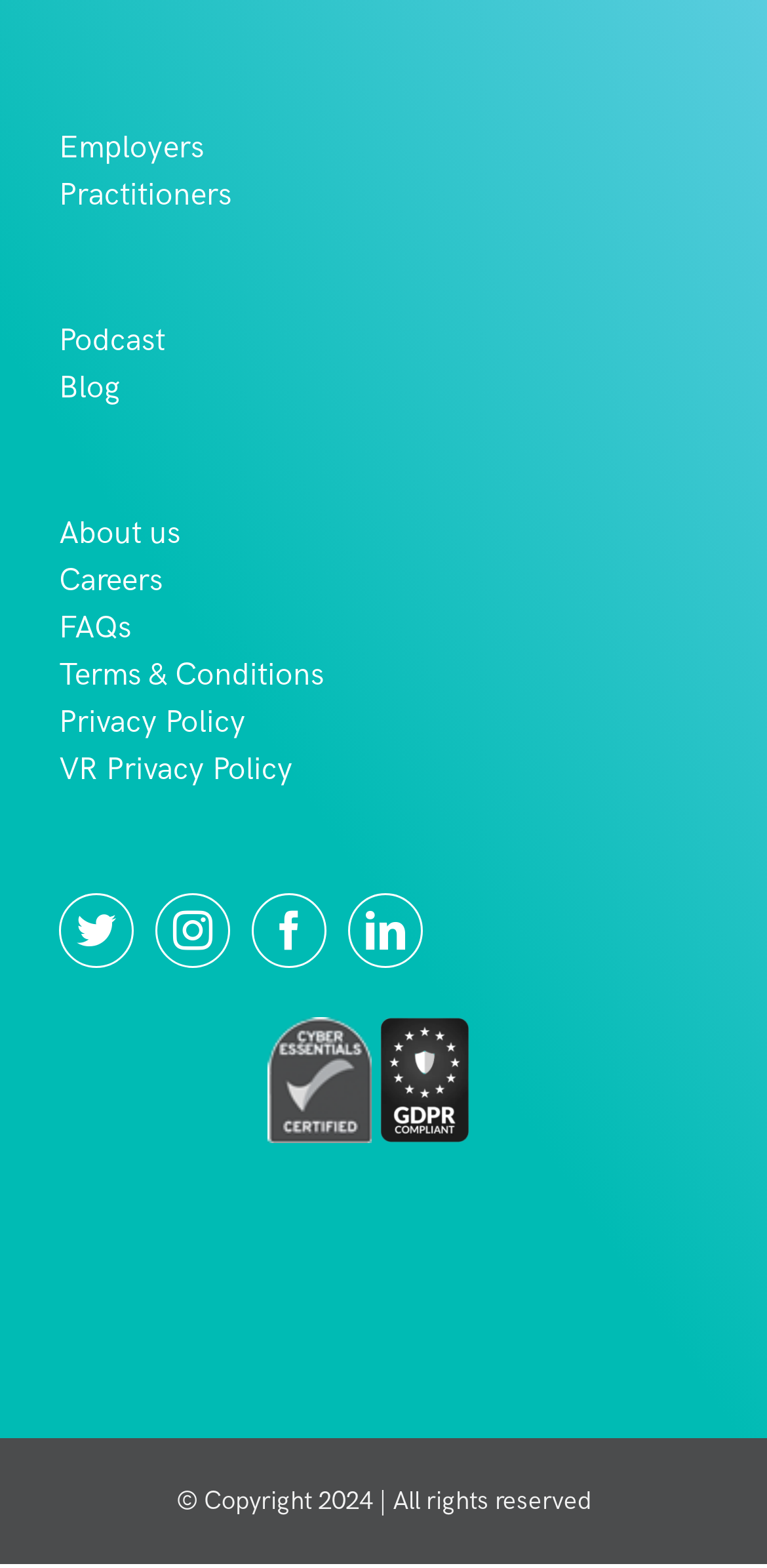Specify the bounding box coordinates of the area that needs to be clicked to achieve the following instruction: "Visit the Podcast".

[0.077, 0.205, 0.215, 0.228]